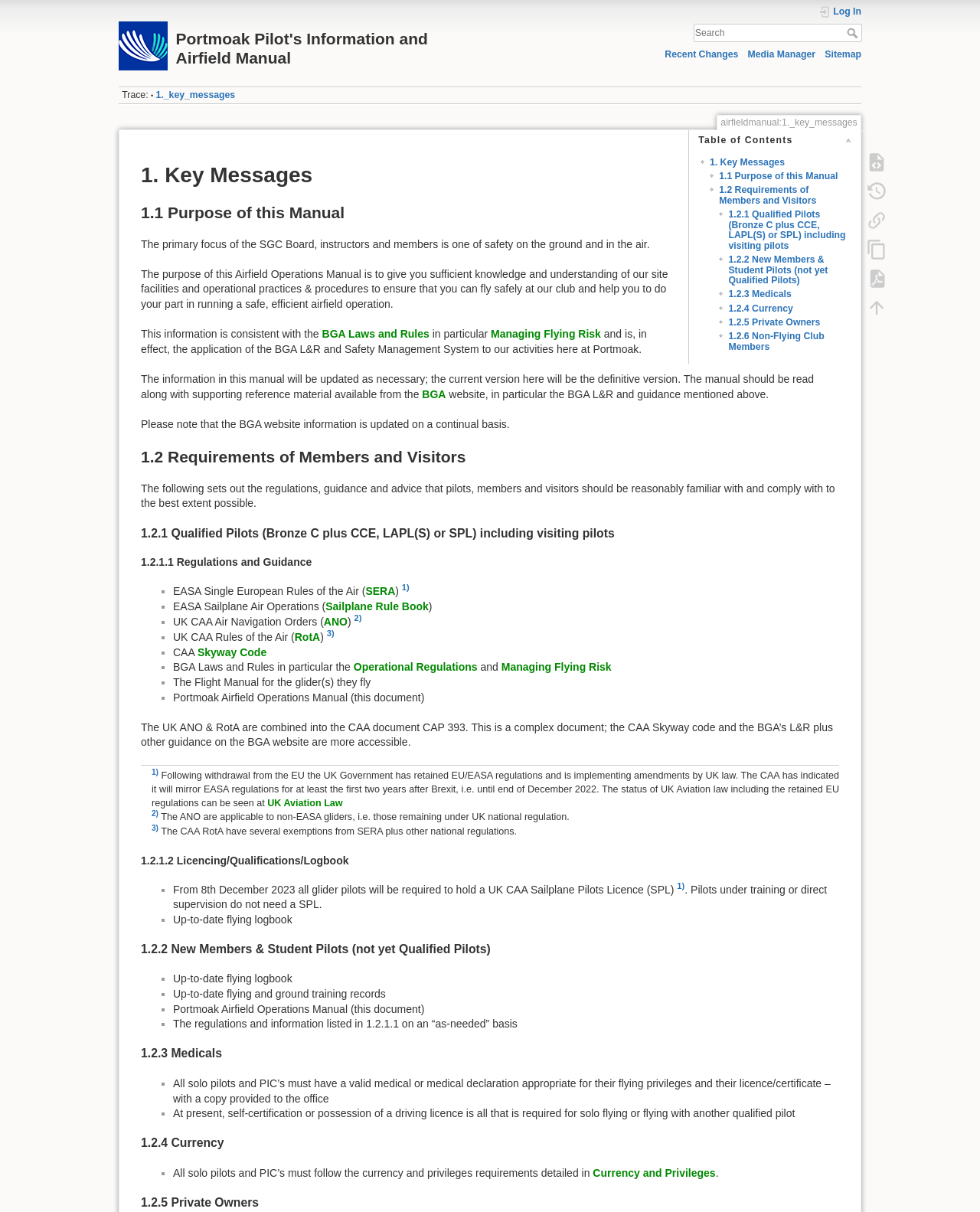Determine the bounding box coordinates of the clickable element to achieve the following action: 'Read '1.1 Purpose of this Manual''. Provide the coordinates as four float values between 0 and 1, formatted as [left, top, right, bottom].

[0.734, 0.141, 0.855, 0.15]